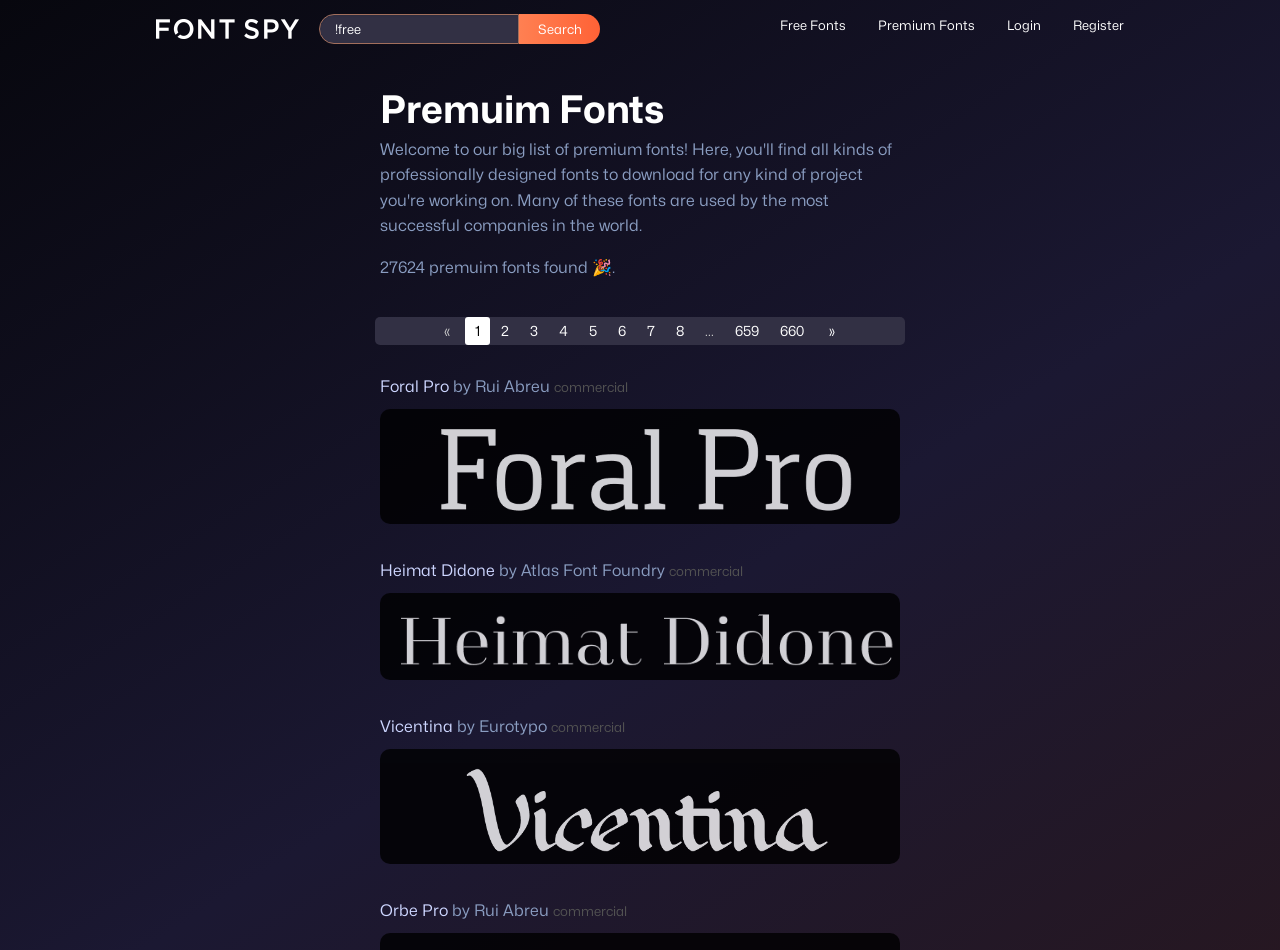Please provide a comprehensive response to the question below by analyzing the image: 
What is the logo of the website?

The logo of the website is located at the top left corner of the webpage, and it is an image with the text 'FontSpy Logo'.